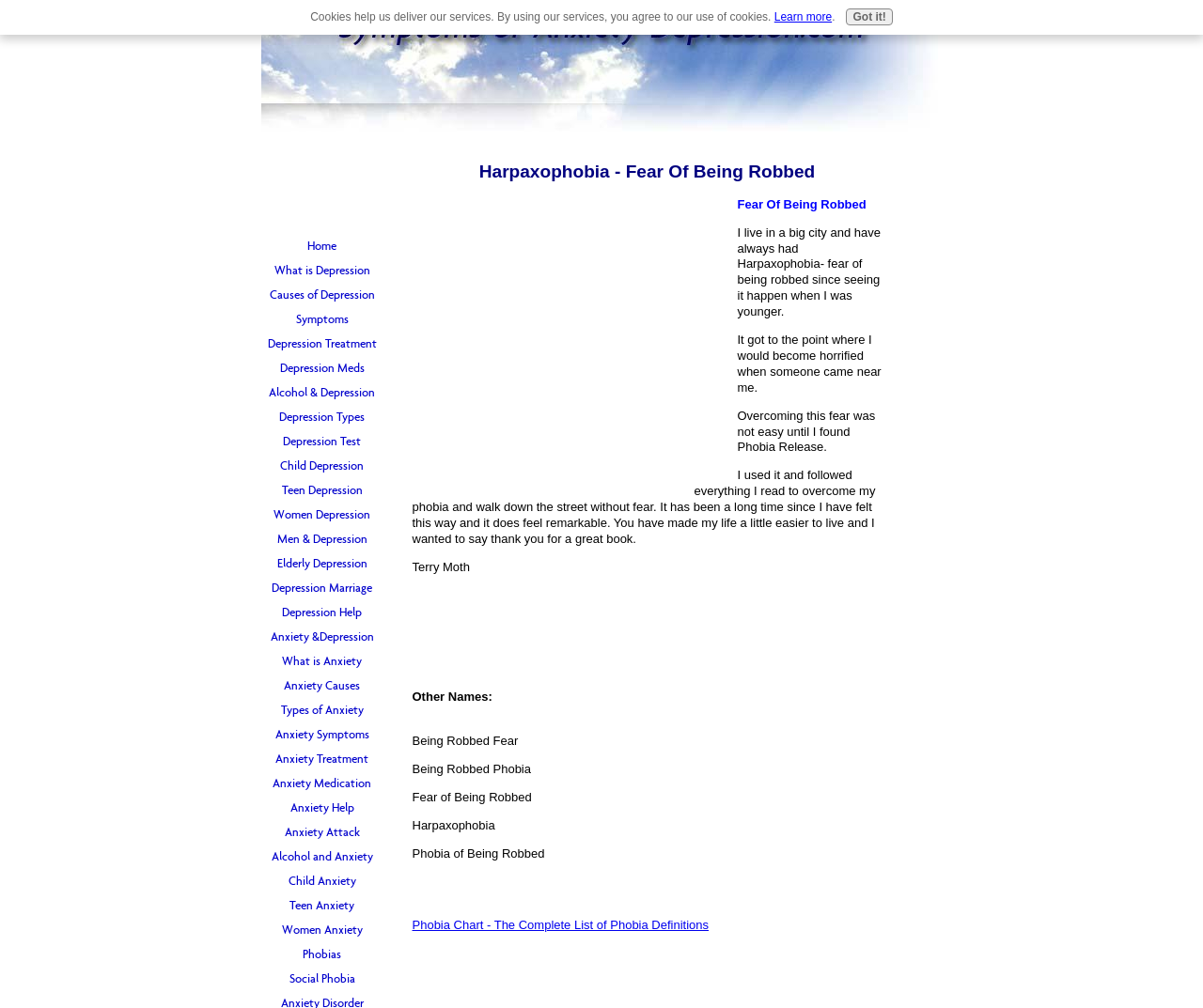Show the bounding box coordinates for the element that needs to be clicked to execute the following instruction: "Click the 'What is Depression' link". Provide the coordinates in the form of four float numbers between 0 and 1, i.e., [left, top, right, bottom].

[0.217, 0.256, 0.318, 0.28]